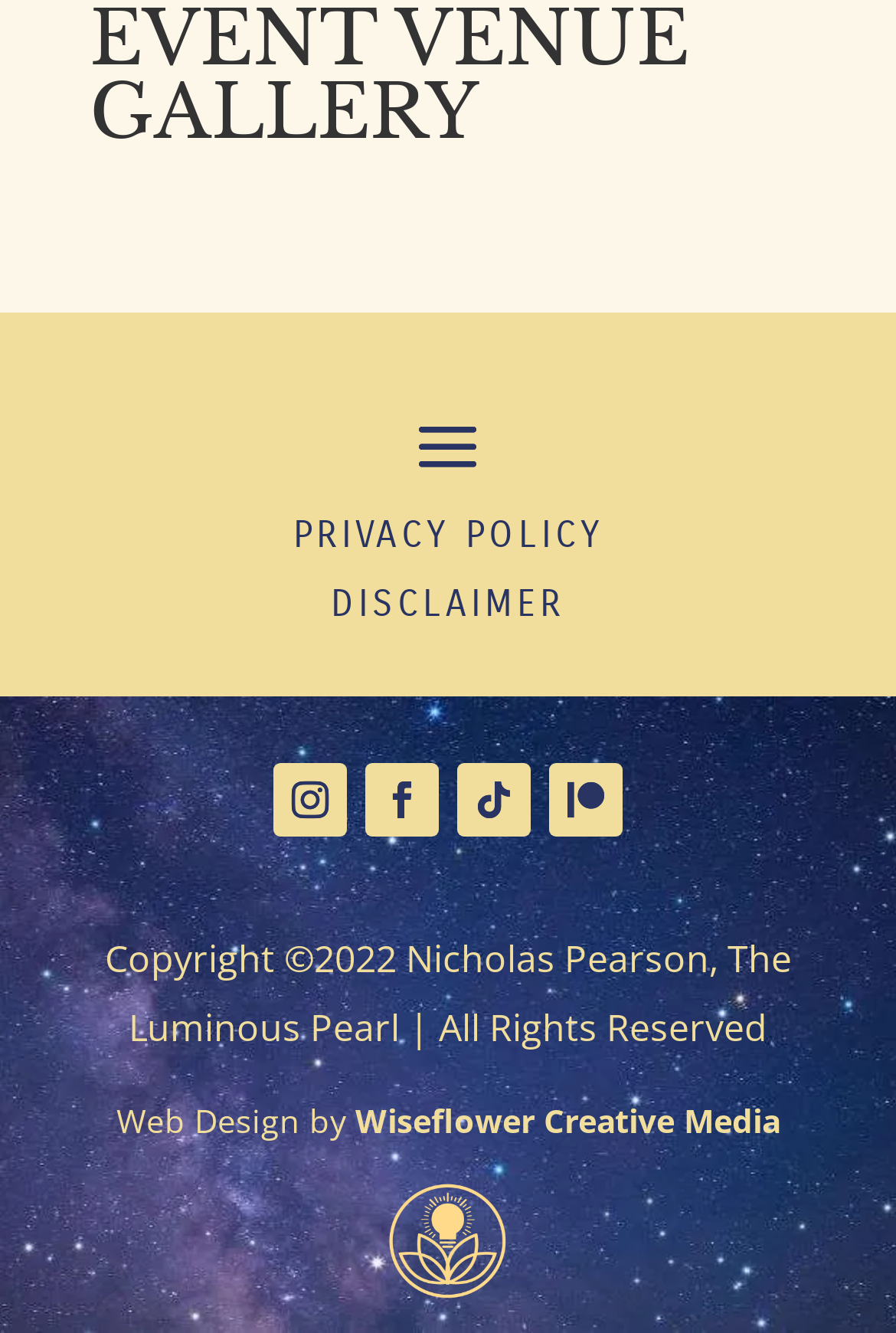What is the copyright year?
Refer to the image and give a detailed answer to the query.

The copyright year can be found at the bottom of the webpage, which is 'Copyright ©2022 Nicholas Pearson, The Luminous Pearl | All Rights Reserved'.